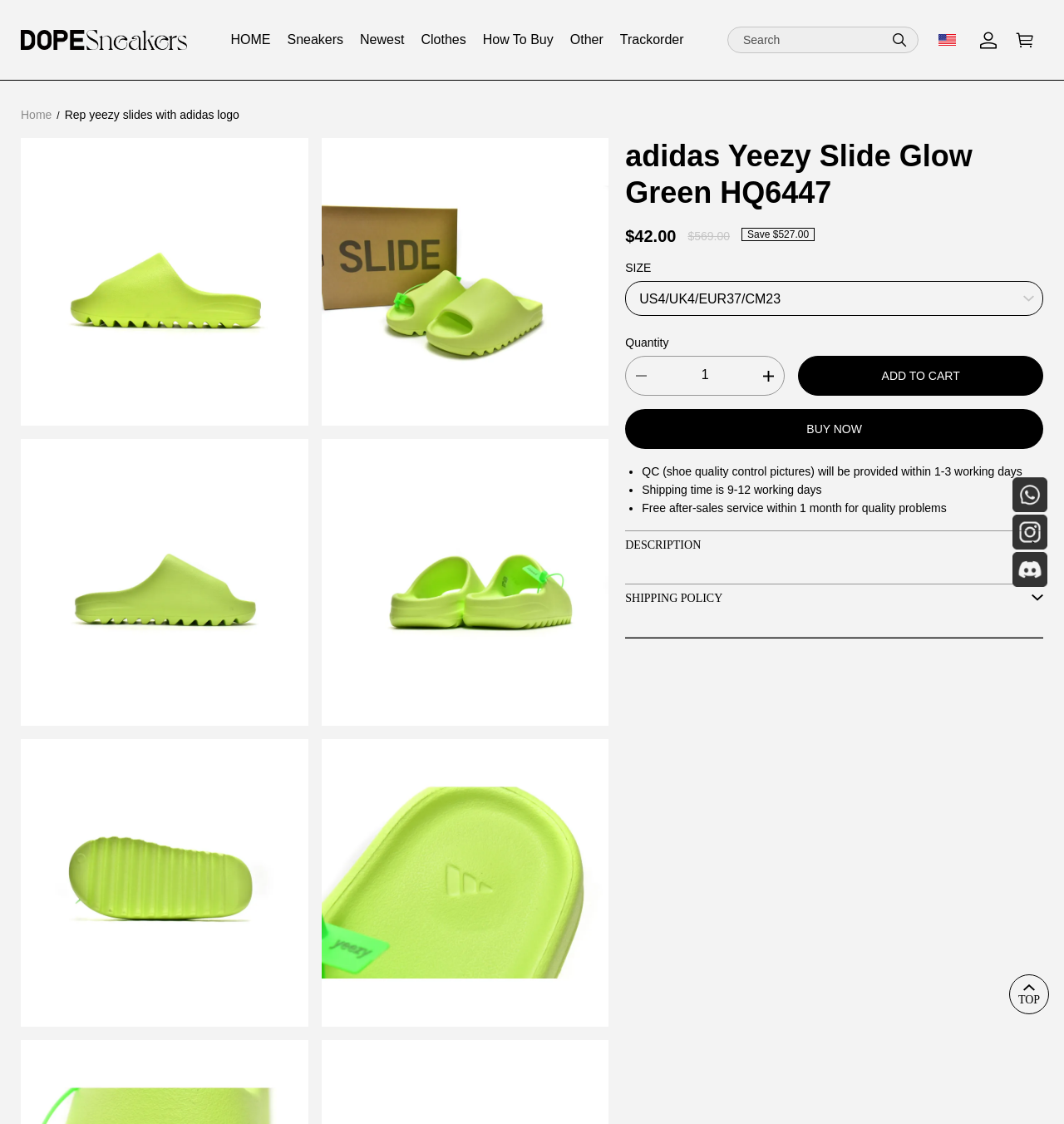What is the price of the adidas Yeezy Slide Glow Green HQ6447?
Refer to the image and give a detailed answer to the question.

The price of the adidas Yeezy Slide Glow Green HQ6447 is displayed on the webpage as '$42.00', which is located below the product images and above the 'SIZE' and 'Quantity' options.